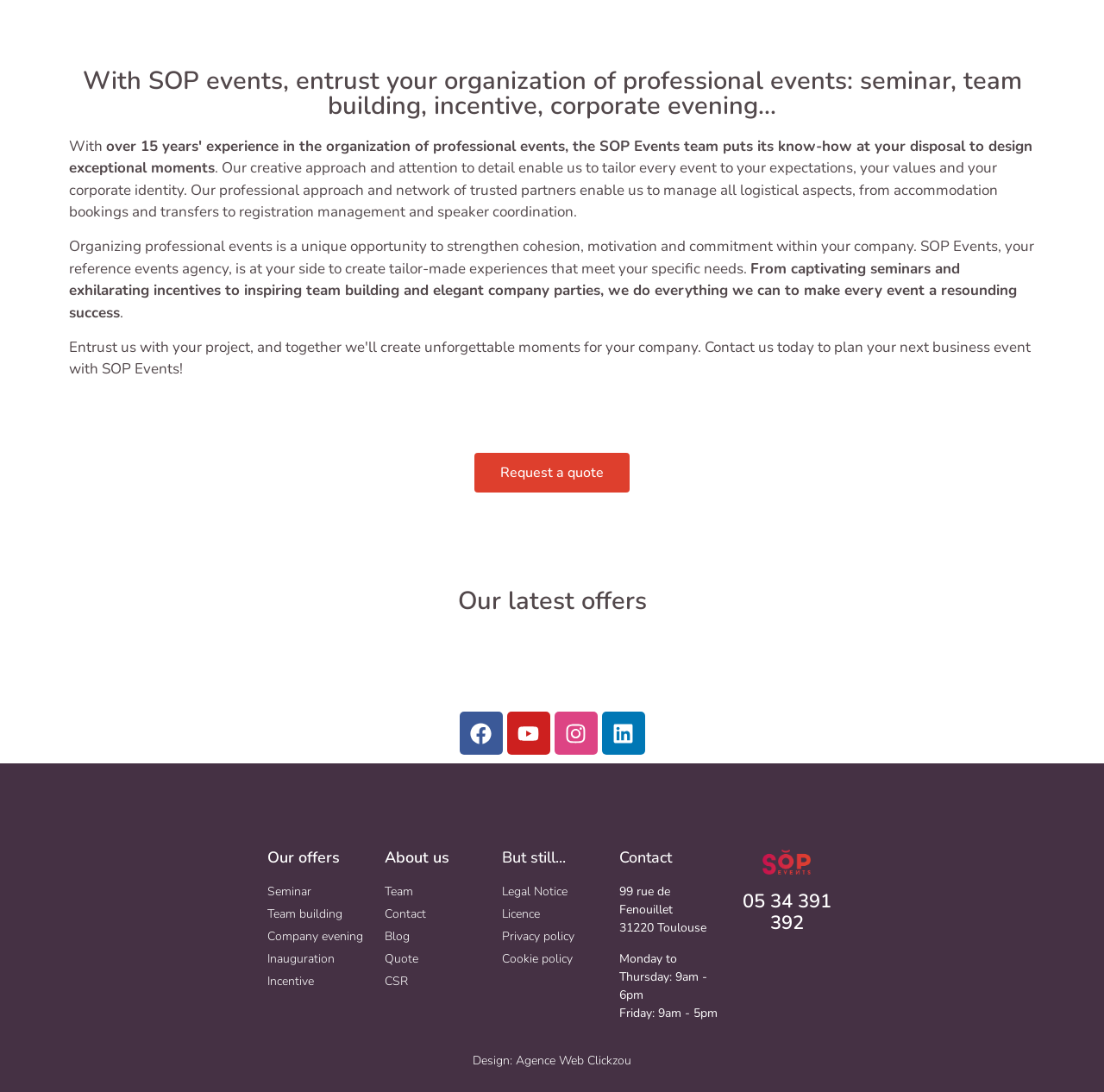Use a single word or phrase to respond to the question:
What types of events does SOP Events organize?

Seminars, team building, company evening, inauguration, incentive